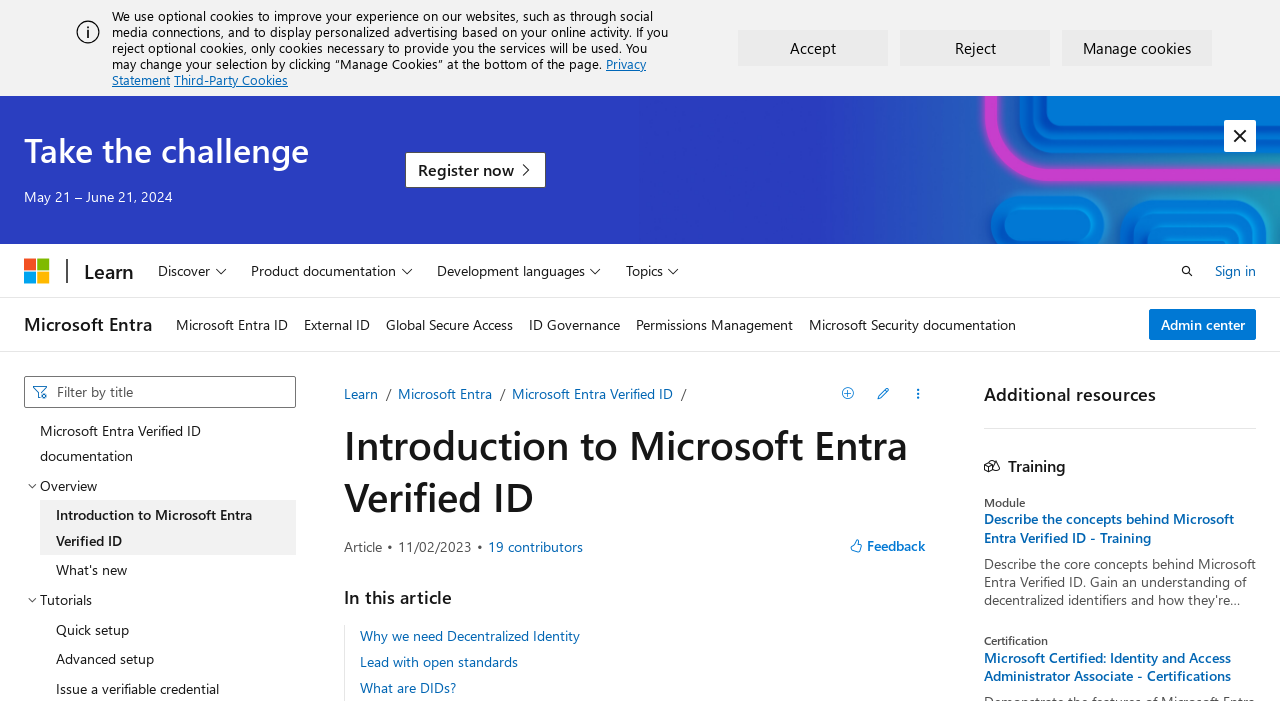Identify the bounding box coordinates for the region to click in order to carry out this instruction: "Learn more about Microsoft Entra Verified ID". Provide the coordinates using four float numbers between 0 and 1, formatted as [left, top, right, bottom].

[0.4, 0.548, 0.526, 0.575]